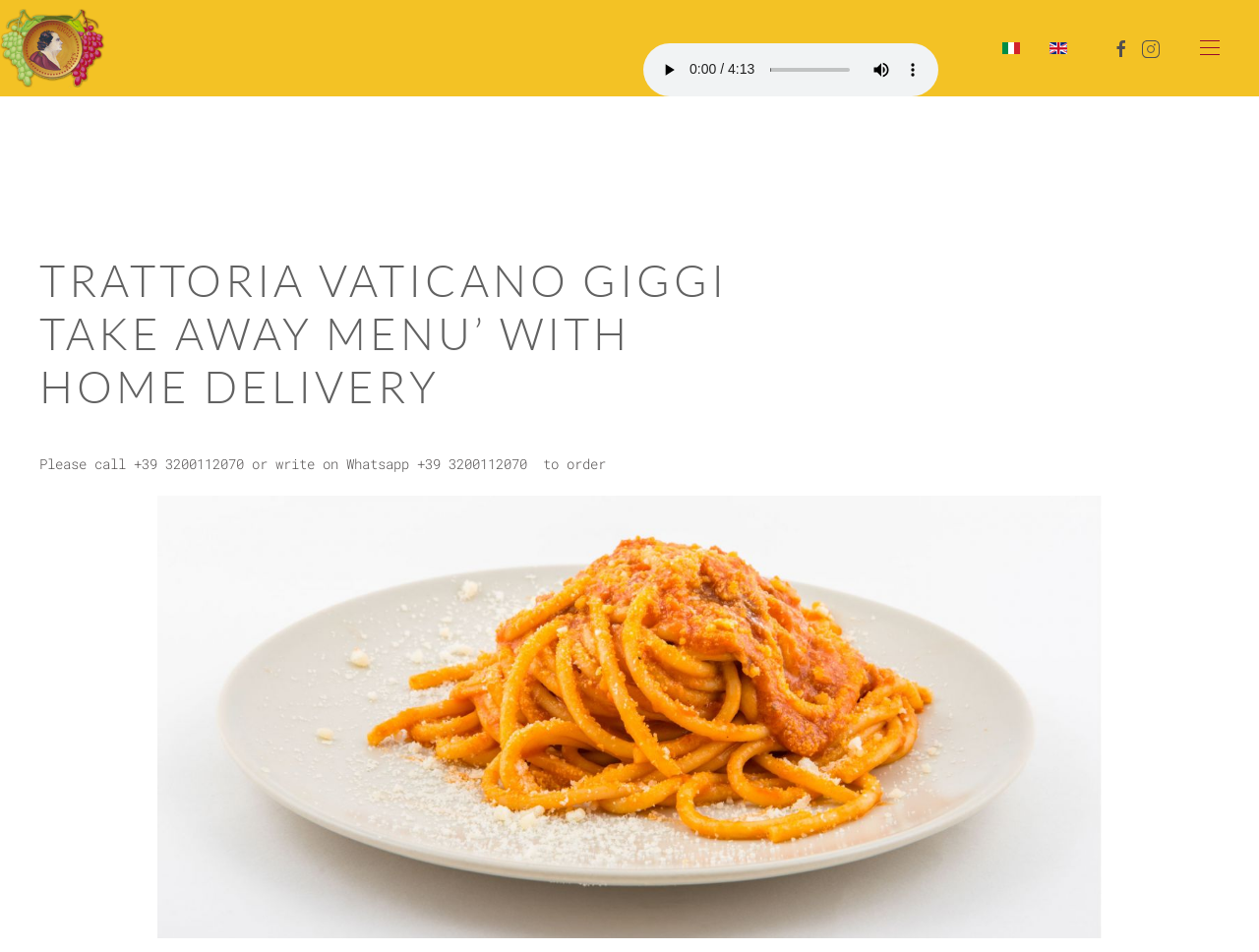What is the purpose of the audio element?
Analyze the screenshot and provide a detailed answer to the question.

I found the answer by looking at the audio element and its related elements, such as the play button, slider, and mute button, which suggest that it is used to play audio.